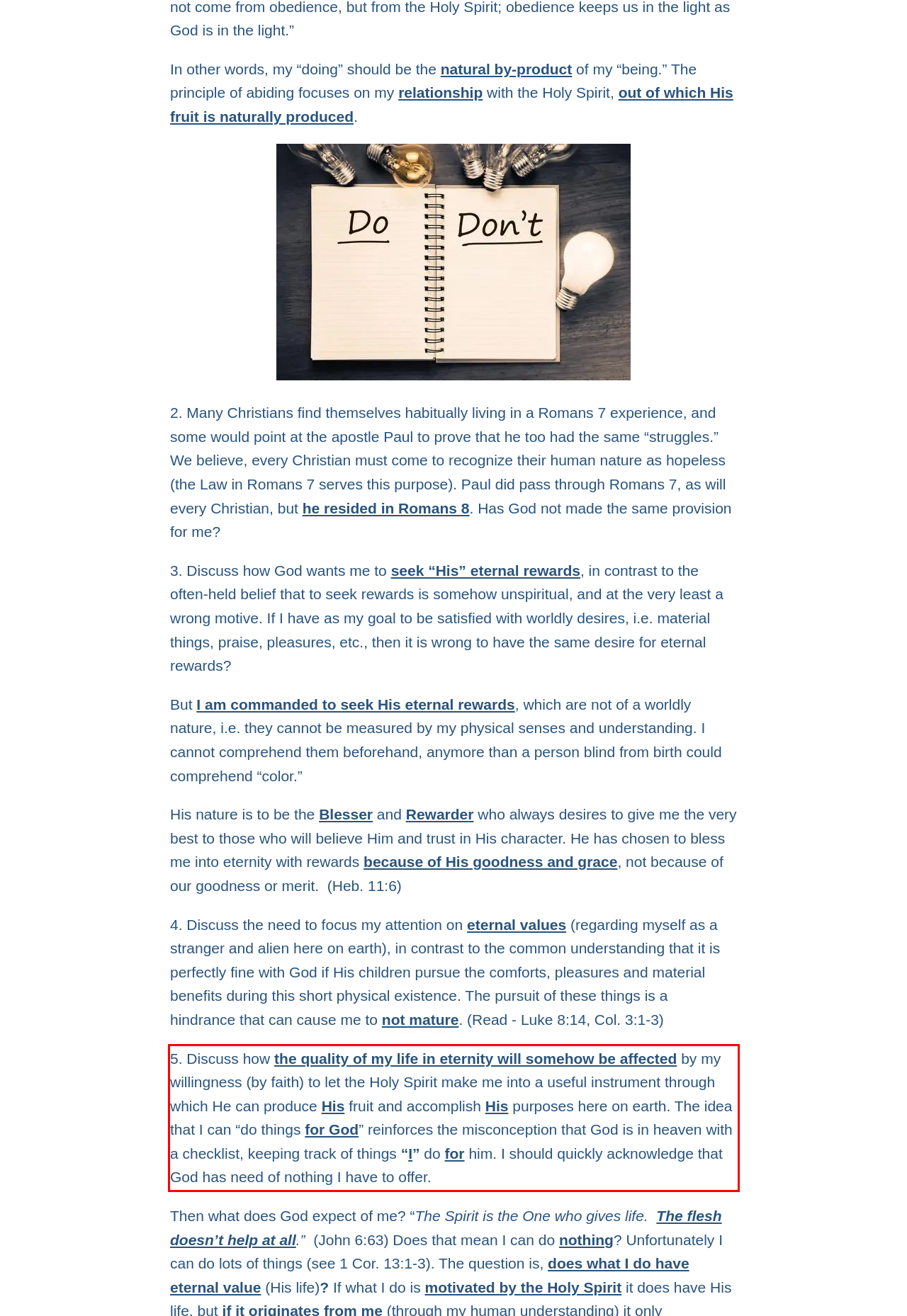Within the screenshot of the webpage, there is a red rectangle. Please recognize and generate the text content inside this red bounding box.

5. Discuss how the quality of my life in eternity will somehow be affected by my willingness (by faith) to let the Holy Spirit make me into a useful instrument through which He can produce His fruit and accomplish His purposes here on earth. The idea that I can “do things for God” reinforces the misconception that God is in heaven with a checklist, keeping track of things “I” do for him. I should quickly acknowledge that God has need of nothing I have to offer.